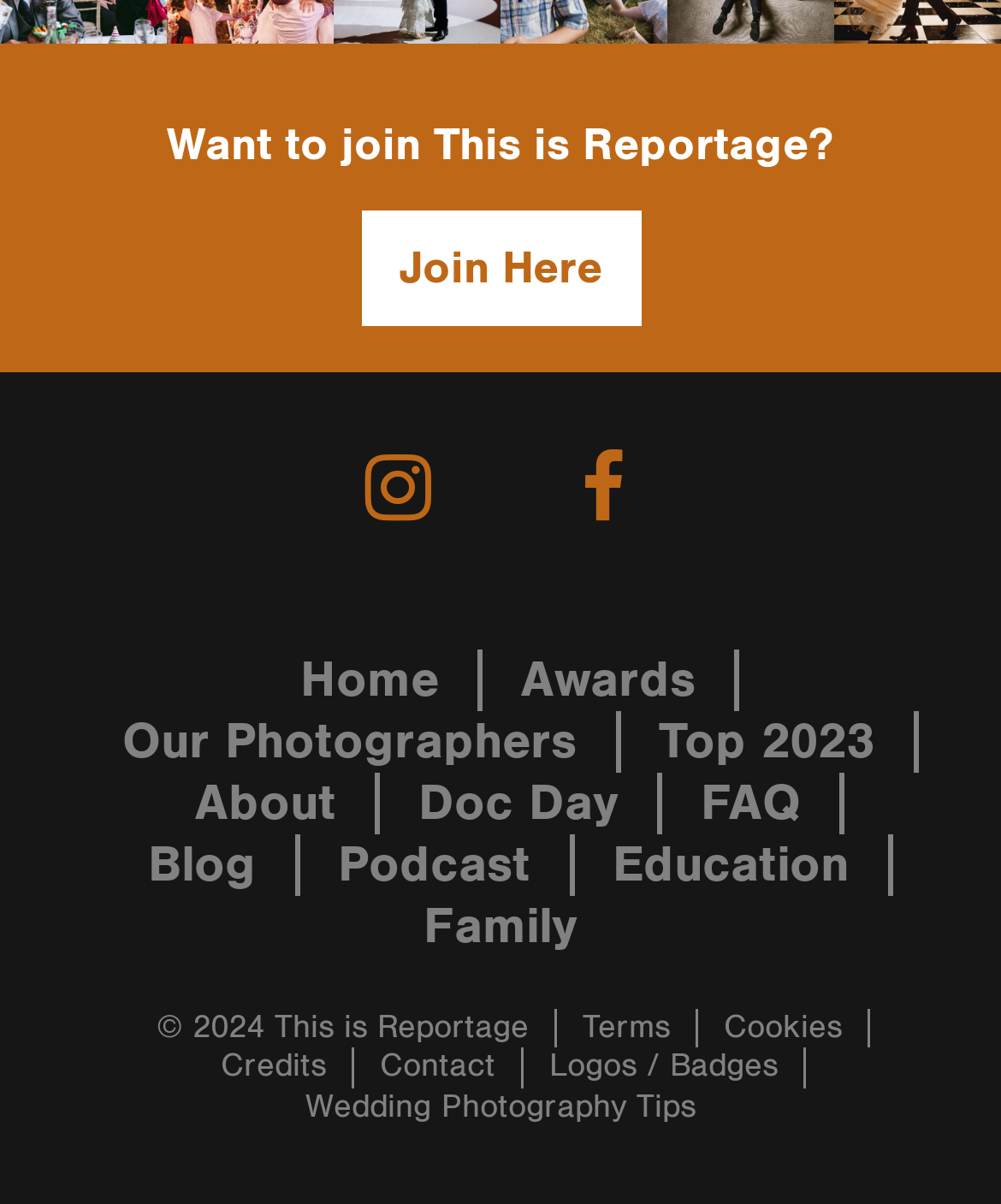Could you highlight the region that needs to be clicked to execute the instruction: "Go to Home page"?

[0.3, 0.539, 0.438, 0.59]